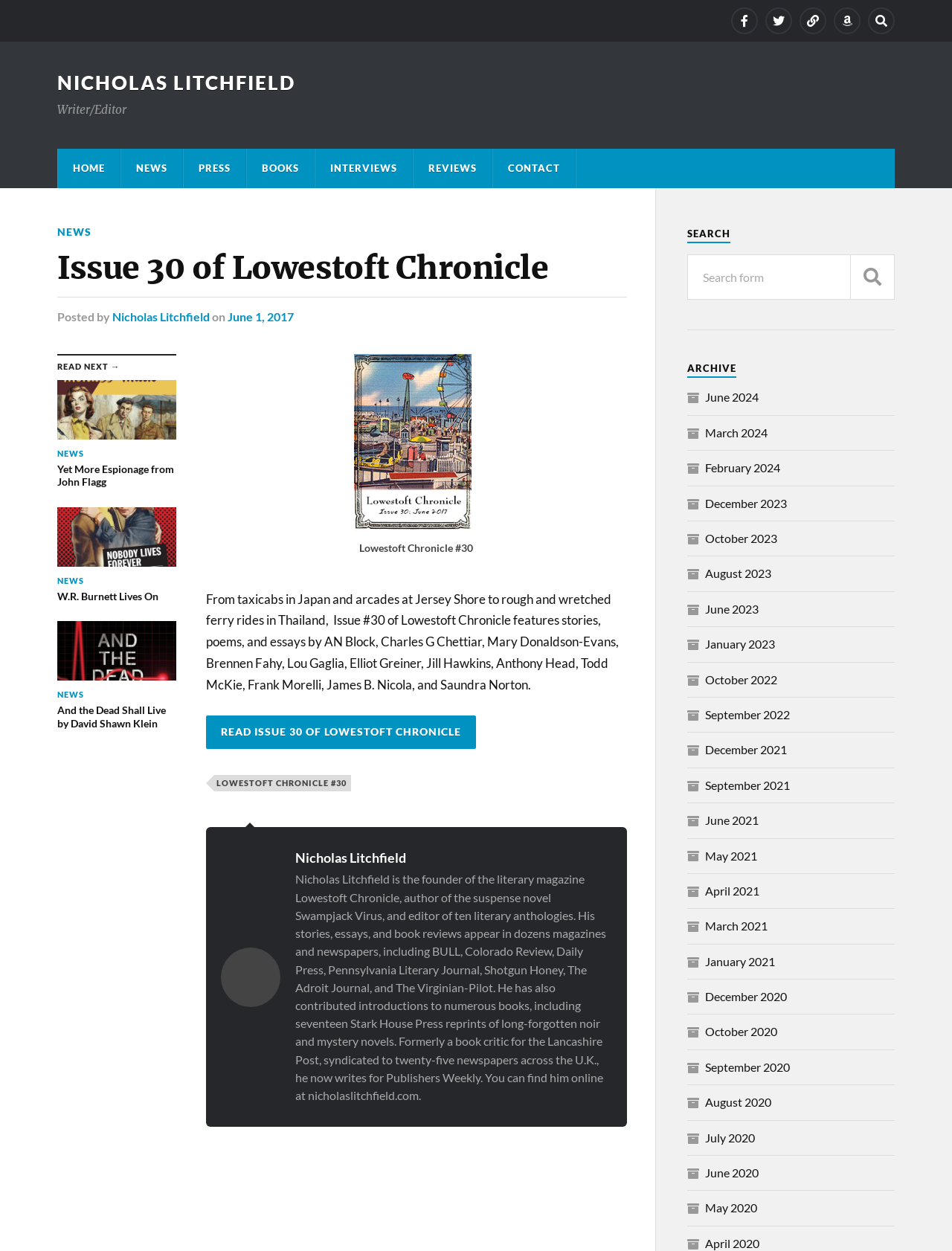Specify the bounding box coordinates of the area that needs to be clicked to achieve the following instruction: "Follow on Facebook".

[0.768, 0.006, 0.796, 0.027]